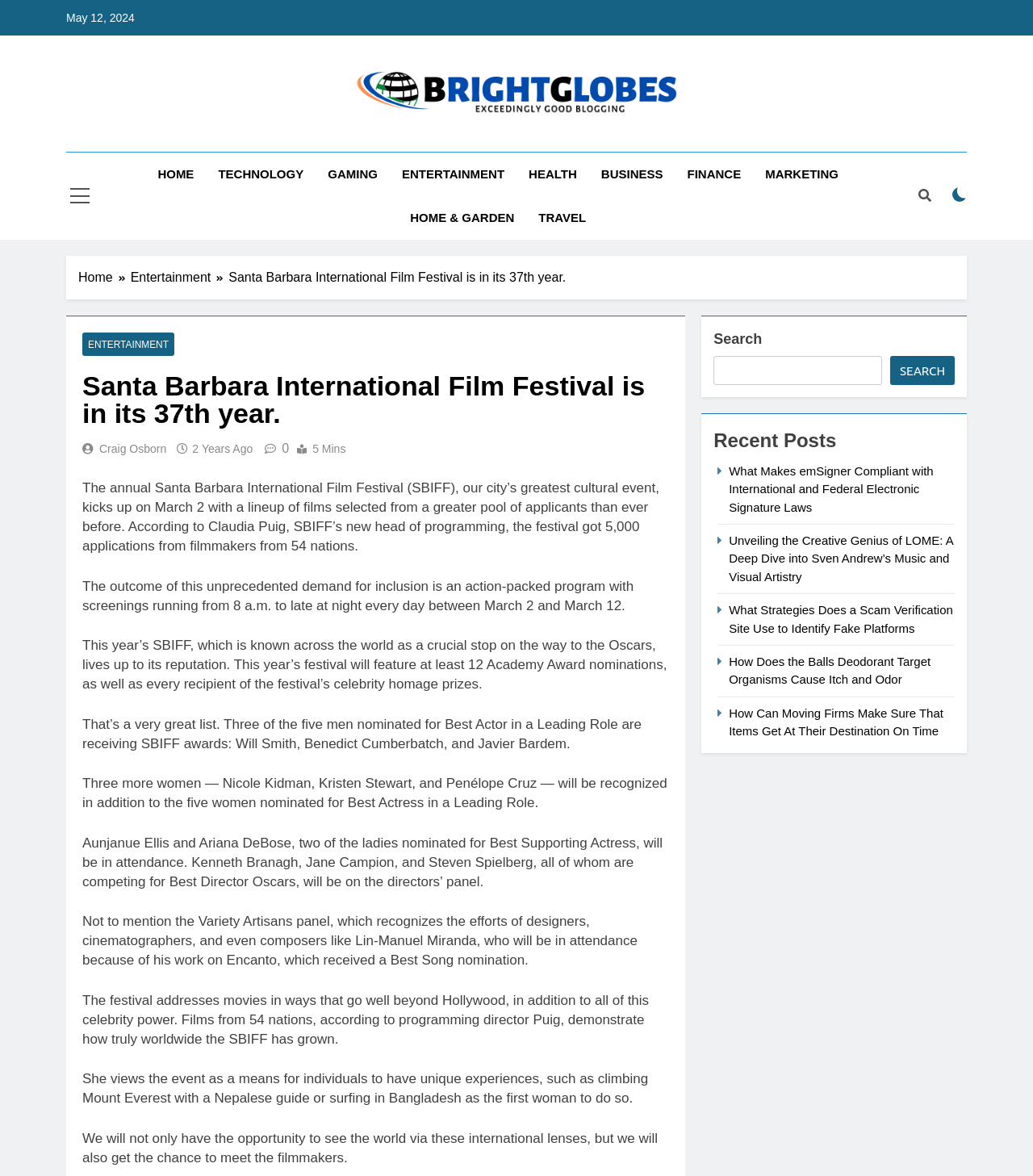Generate a comprehensive description of the webpage content.

The webpage is about the Santa Barbara International Film Festival (SBIFF), which is in its 37th year. At the top, there is a date "May 12, 2024" and a link to "BrightGlobes" with an accompanying image. Below this, there are several links to different categories, including "HOME", "TECHNOLOGY", "GAMING", "ENTERTAINMENT", "HEALTH", "BUSINESS", "FINANCE", "MARKETING", "HOME & GARDEN", and "TRAVEL". 

On the right side, there is a button with a search icon and a checkbox. Below this, there is a navigation section with breadcrumbs, including links to "Home" and "Entertainment". 

The main content of the webpage is an article about the SBIFF, which is divided into several paragraphs. The article discusses the festival's lineup, which includes films from 54 nations, and its reputation as a crucial stop on the way to the Oscars. It also mentions the festival's celebrity homage prizes and the attendance of several Academy Award nominees. 

Below the article, there is a section with recent posts, including links to several articles on various topics, such as electronic signature laws, music and visual artistry, scam verification, deodorant, and moving firms.